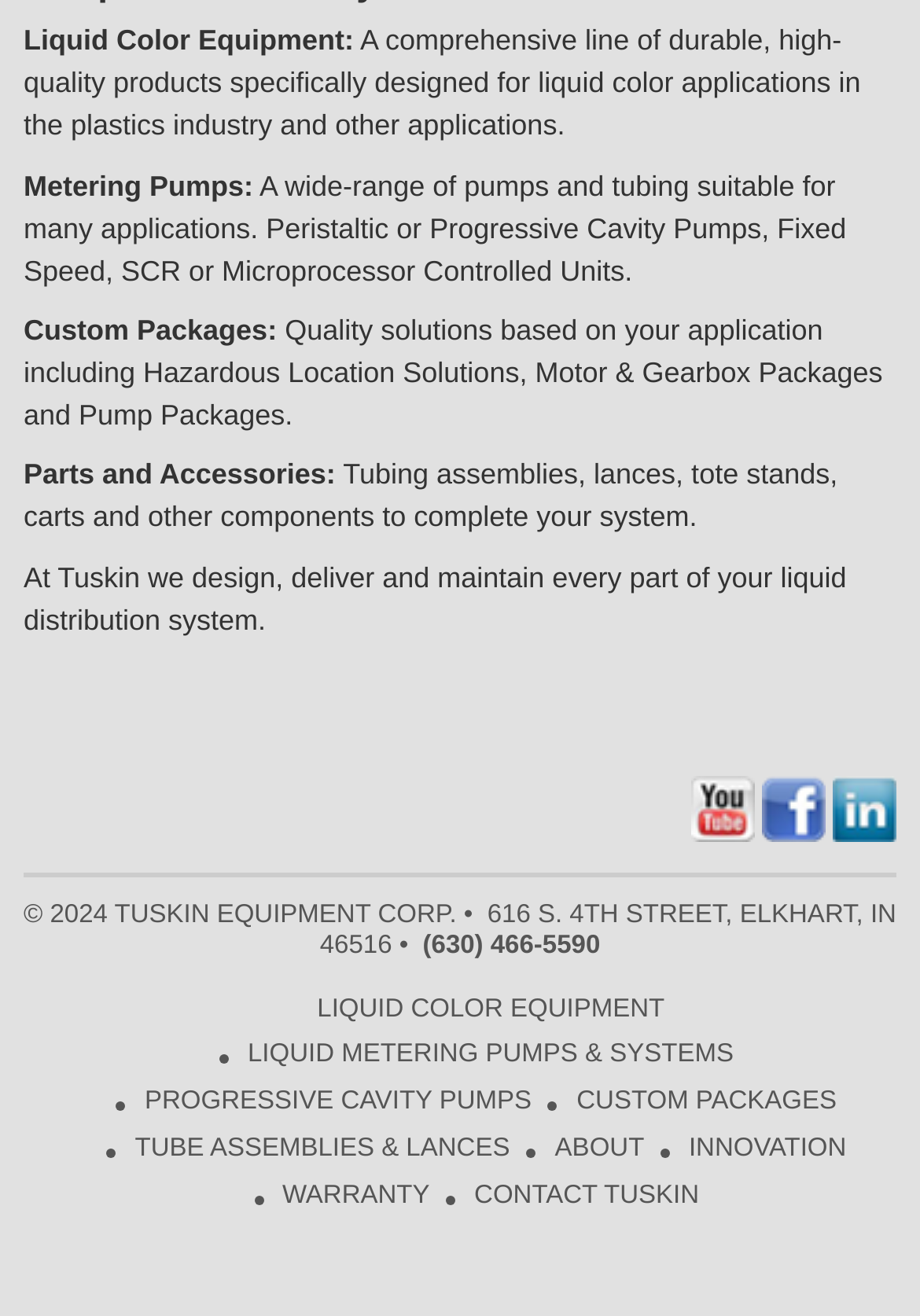Please specify the bounding box coordinates of the element that should be clicked to execute the given instruction: 'Contact Tuskin'. Ensure the coordinates are four float numbers between 0 and 1, expressed as [left, top, right, bottom].

[0.474, 0.897, 0.76, 0.919]